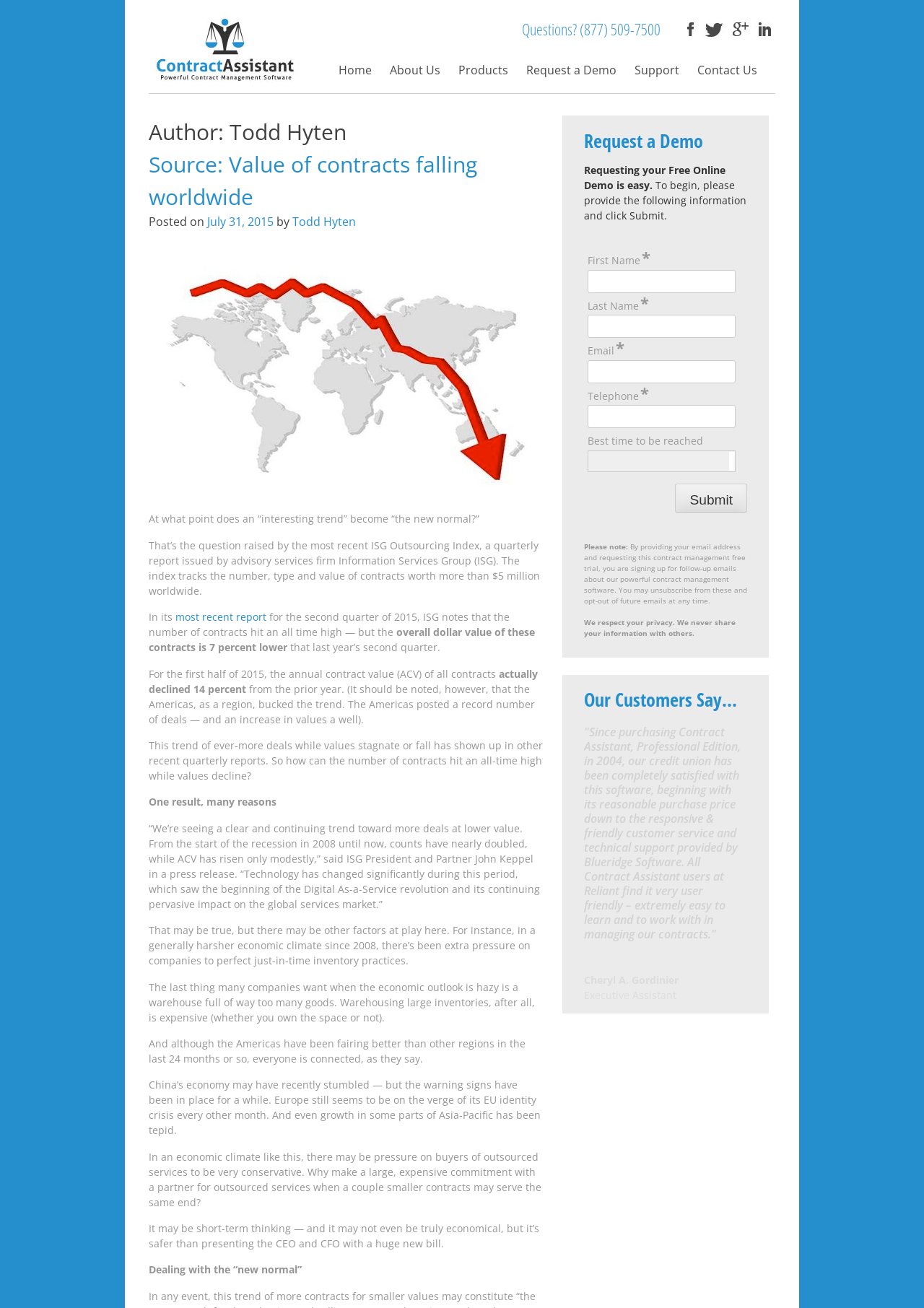Who is the author of the article?
Kindly answer the question with as much detail as you can.

The author of the article can be found in the header section of the webpage, where it says 'Author: Todd Hyten'.